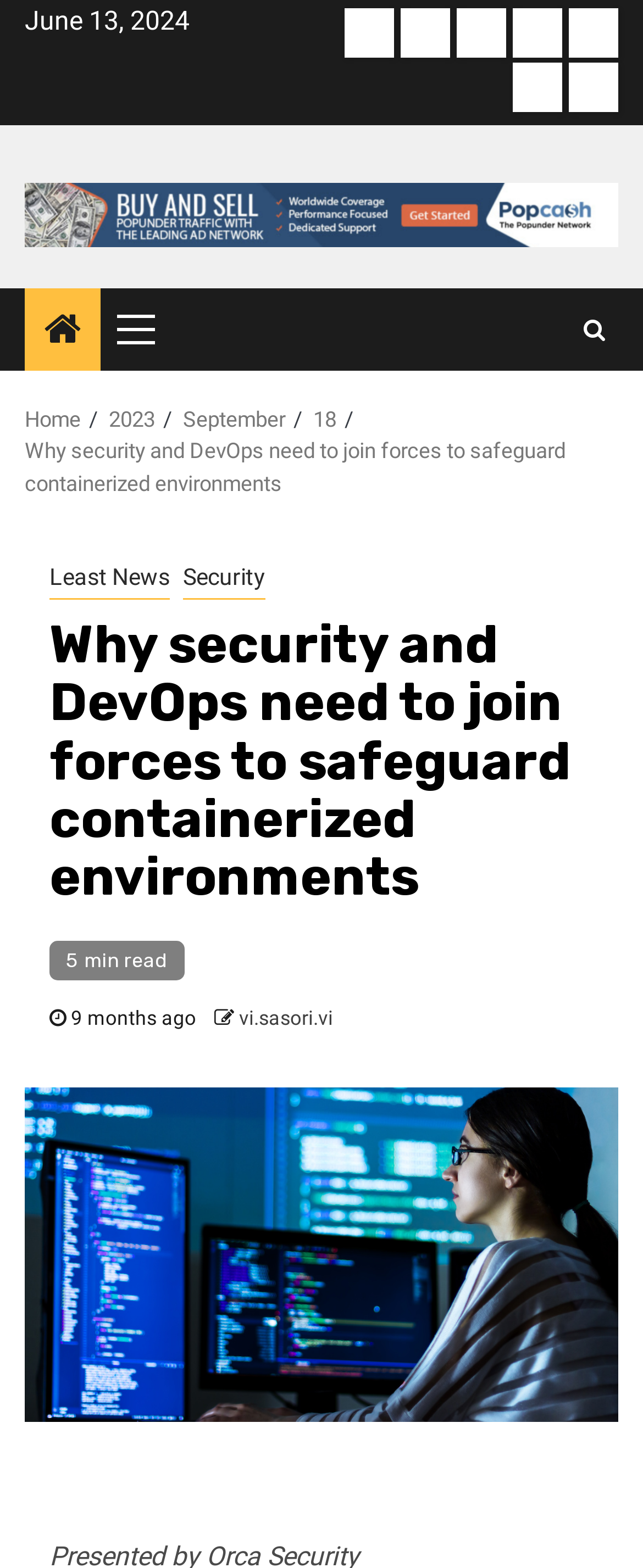Find the bounding box coordinates of the element you need to click on to perform this action: 'Read the article 'Why security and DevOps need to join forces to safeguard containerized environments''. The coordinates should be represented by four float values between 0 and 1, in the format [left, top, right, bottom].

[0.038, 0.28, 0.879, 0.316]